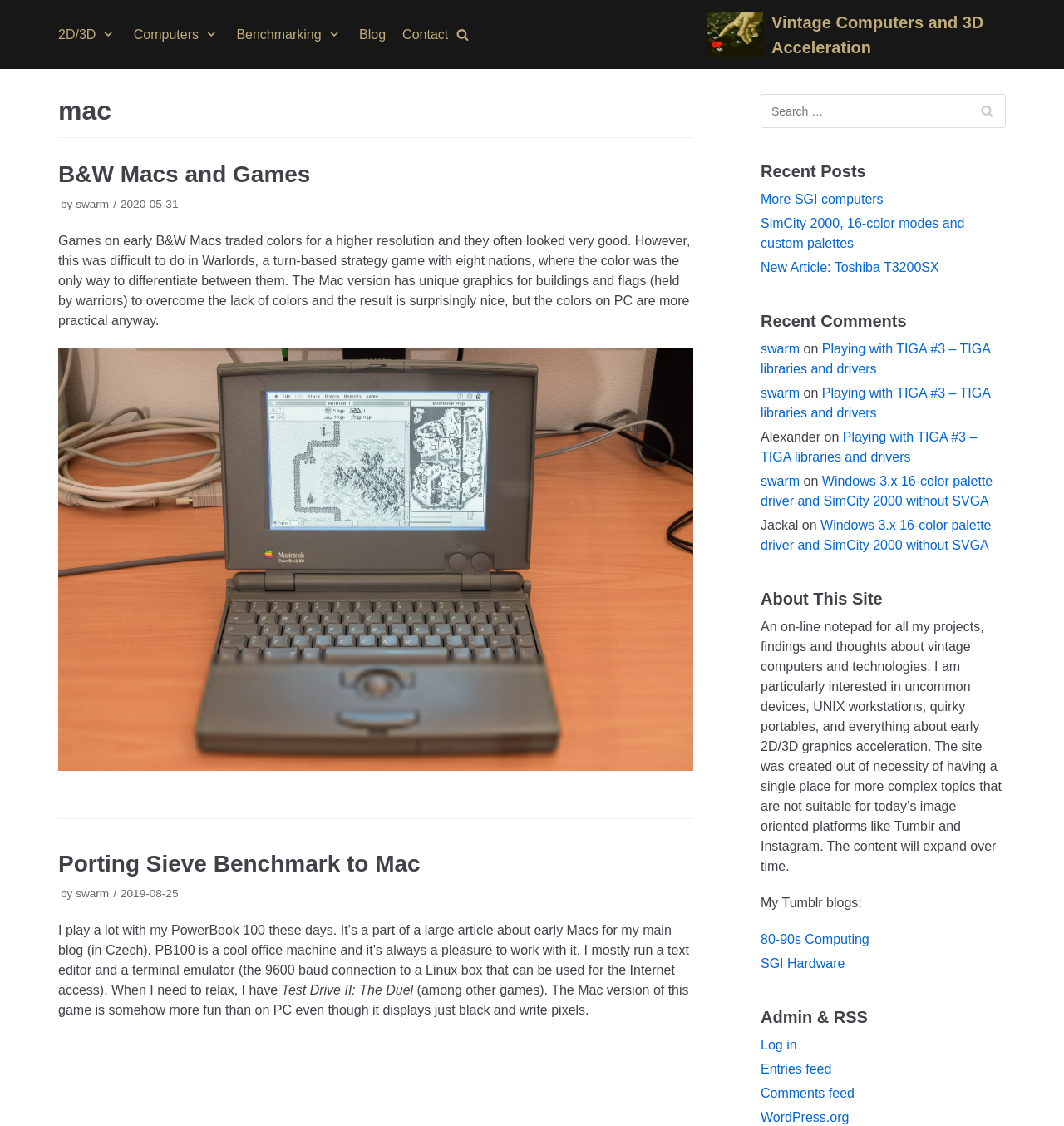Please provide a comprehensive response to the question based on the details in the image: What is the date of the blog post 'Porting Sieve Benchmark to Mac'?

In the blog post 'Porting Sieve Benchmark to Mac', we can find the date '2019-08-25' which is a static text element with a bounding box coordinate of [0.113, 0.788, 0.168, 0.799].